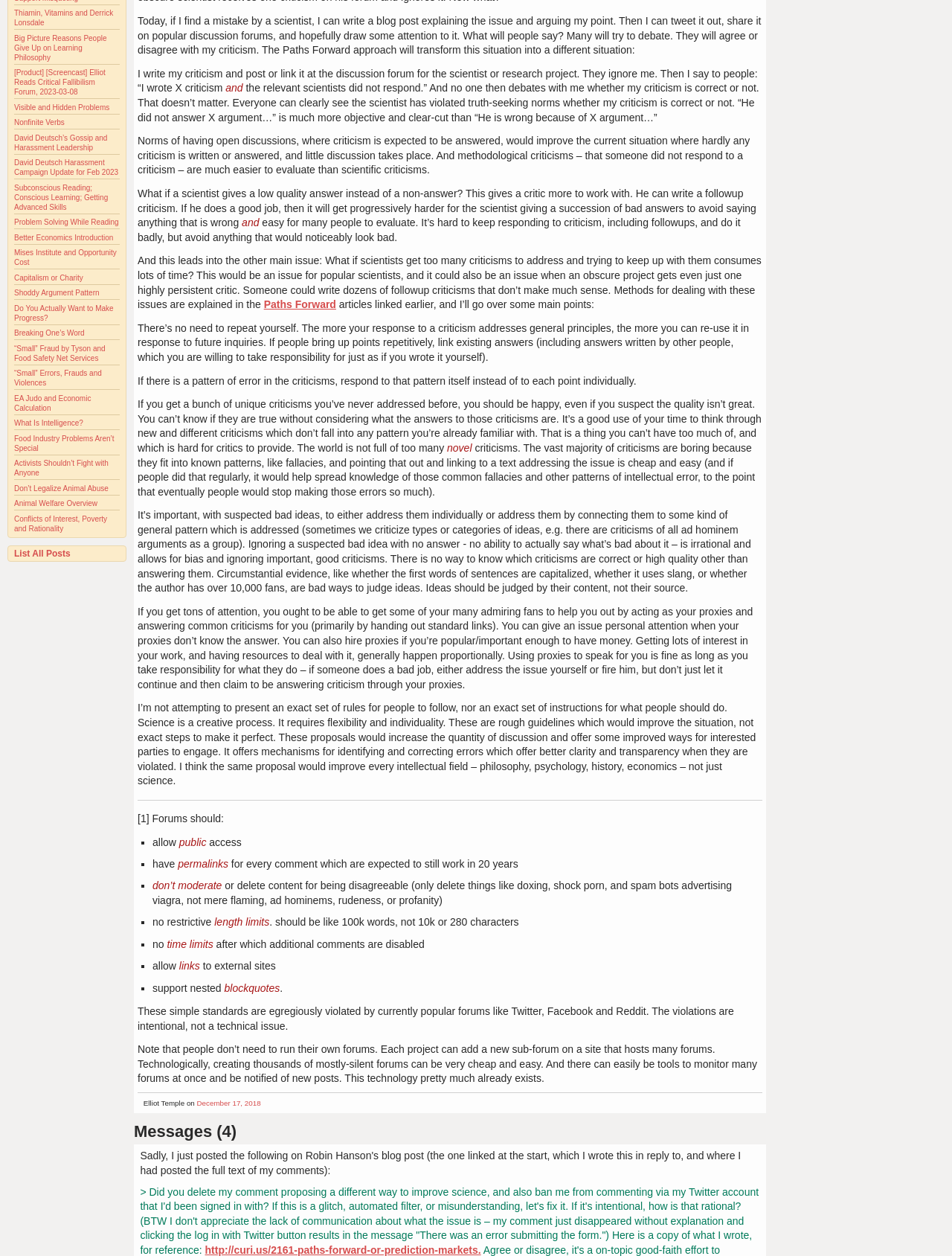Given the element description, predict the bounding box coordinates in the format (top-left x, top-left y, bottom-right x, bottom-right y). Make sure all values are between 0 and 1. Here is the element description: Visible and Hidden Problems

[0.015, 0.082, 0.115, 0.089]